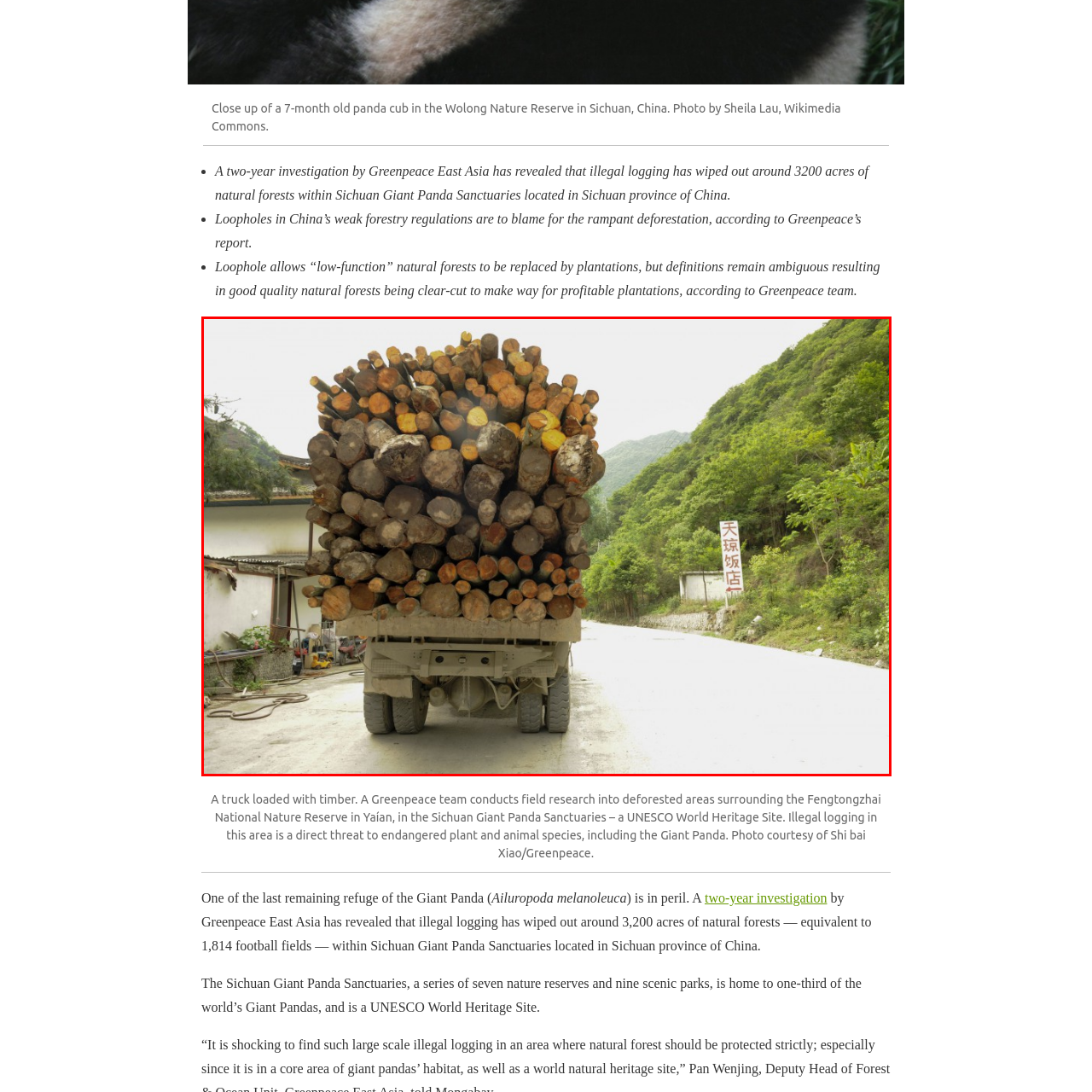What is threatened by the logging activity?
Please analyze the image within the red bounding box and provide a comprehensive answer based on the visual information.

The logging activity depicted in the image raises concerns as it directly threatens endangered species, including the Giant Panda, in the nearby Sichuan Giant Panda Sanctuaries, a UNESCO World Heritage Site.